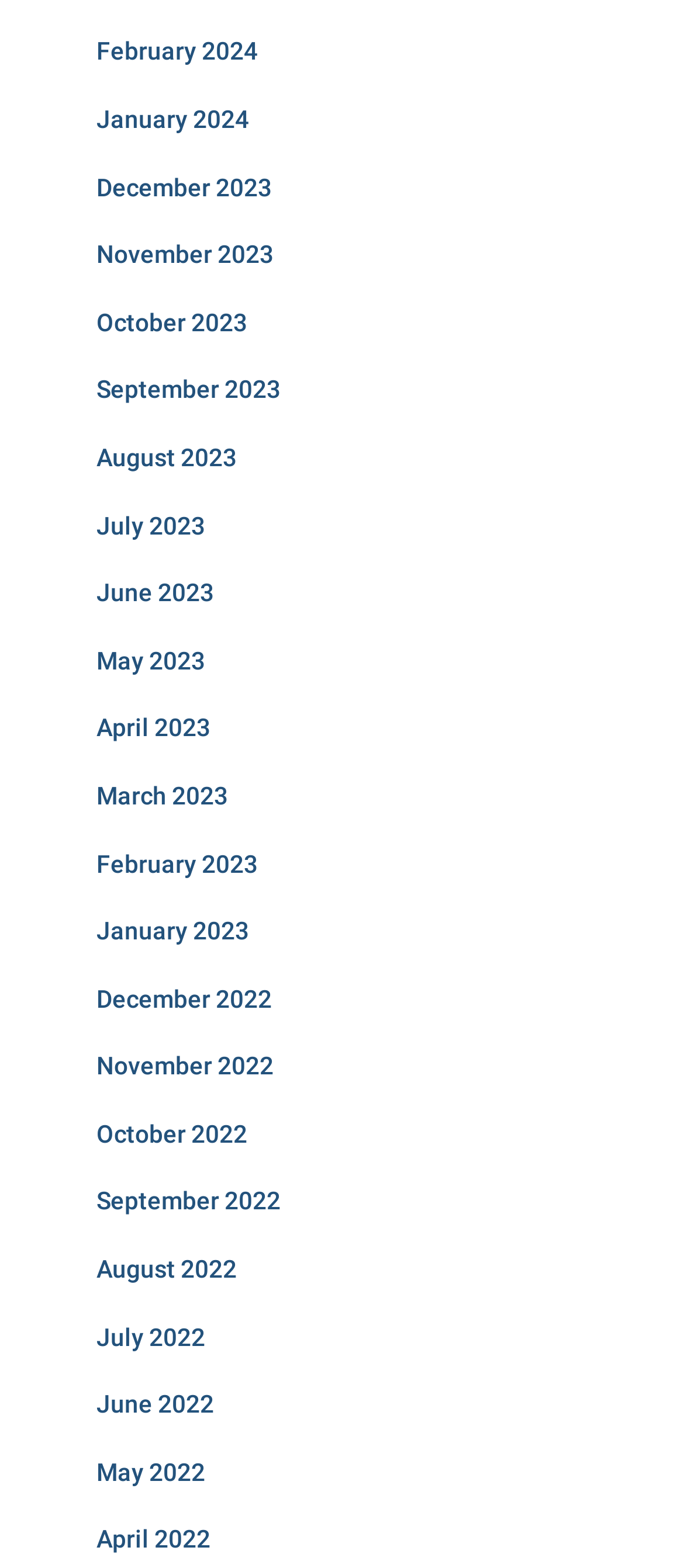What is the position of the link 'June 2023'?
Refer to the image and provide a thorough answer to the question.

By comparing the y1 and y2 coordinates of the links, I found that the link 'June 2023' has a smaller y1 and y2 value than the link 'July 2023', which means it is positioned above 'July 2023'.